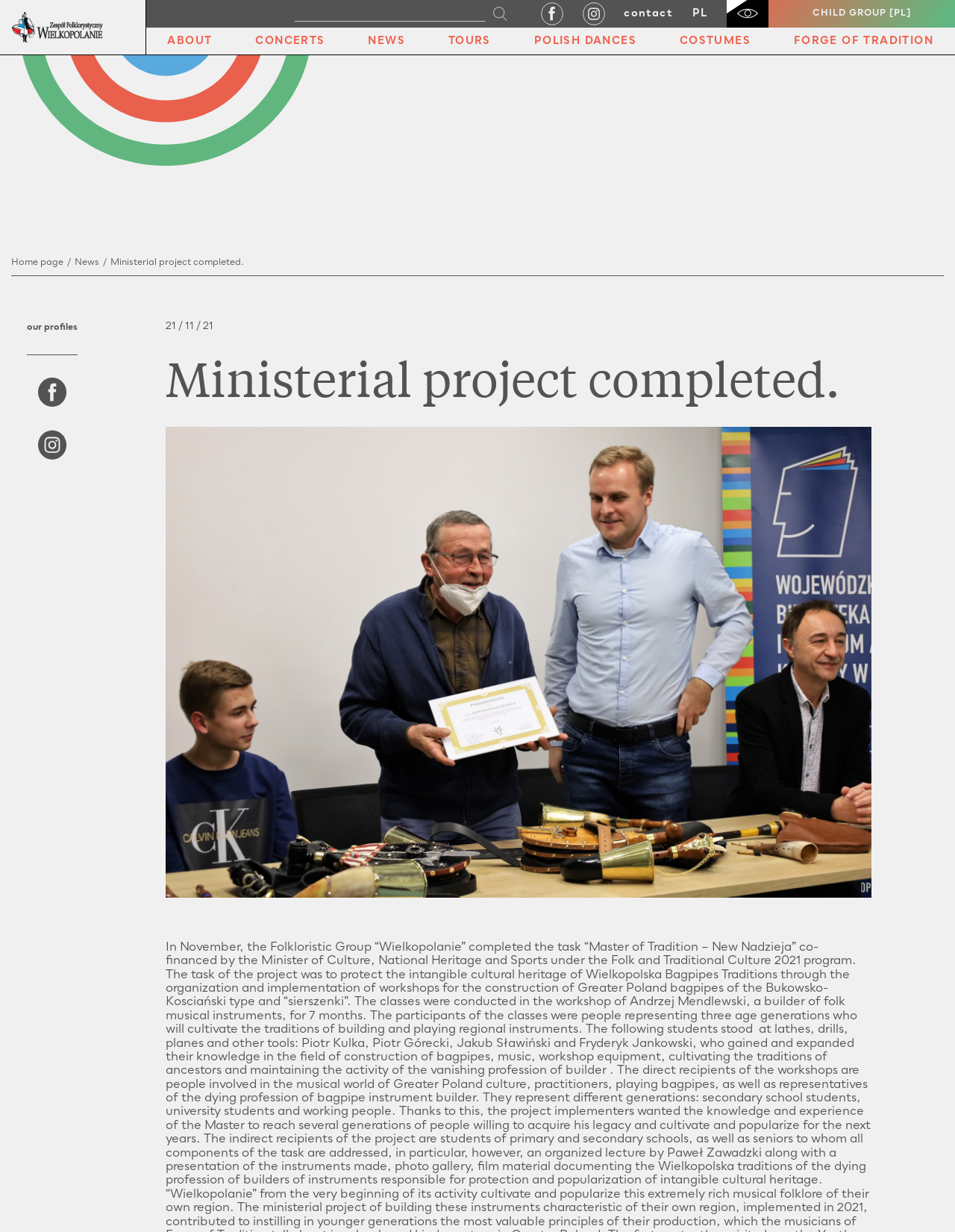Using the webpage screenshot, locate the HTML element that fits the following description and provide its bounding box: "parent_node: search in website".

[0.309, 0.007, 0.509, 0.02]